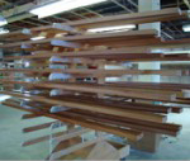What is the purpose of the bright overhead lighting?
Based on the image, answer the question in a detailed manner.

The bright overhead lighting in the facility serves to enhance the visibility of the wood's natural grain and finish, allowing for better inspection and quality control of the wooden components.